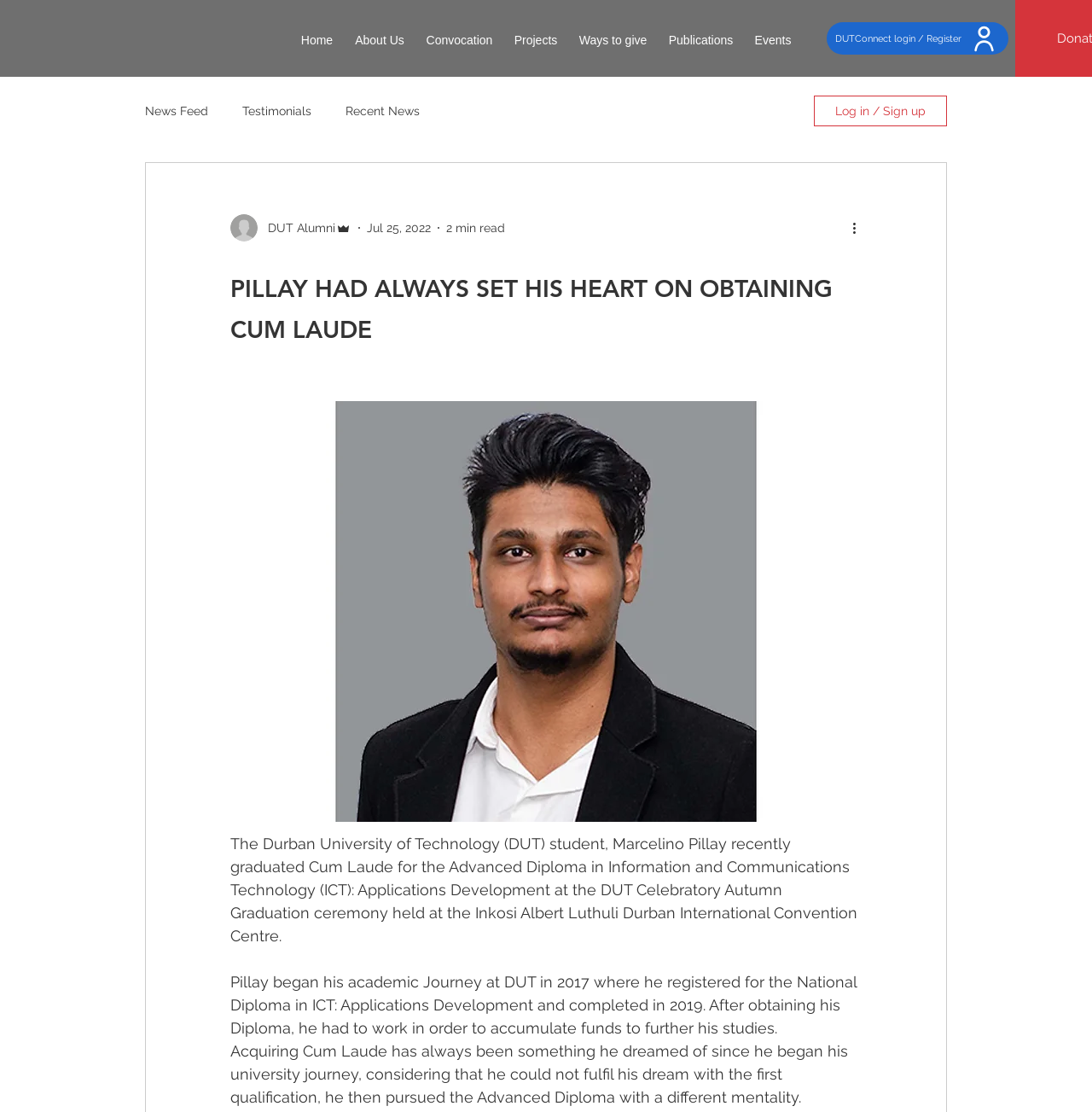Provide a single word or phrase answer to the question: 
What is the name of the student who graduated Cum Laude?

Marcelino Pillay